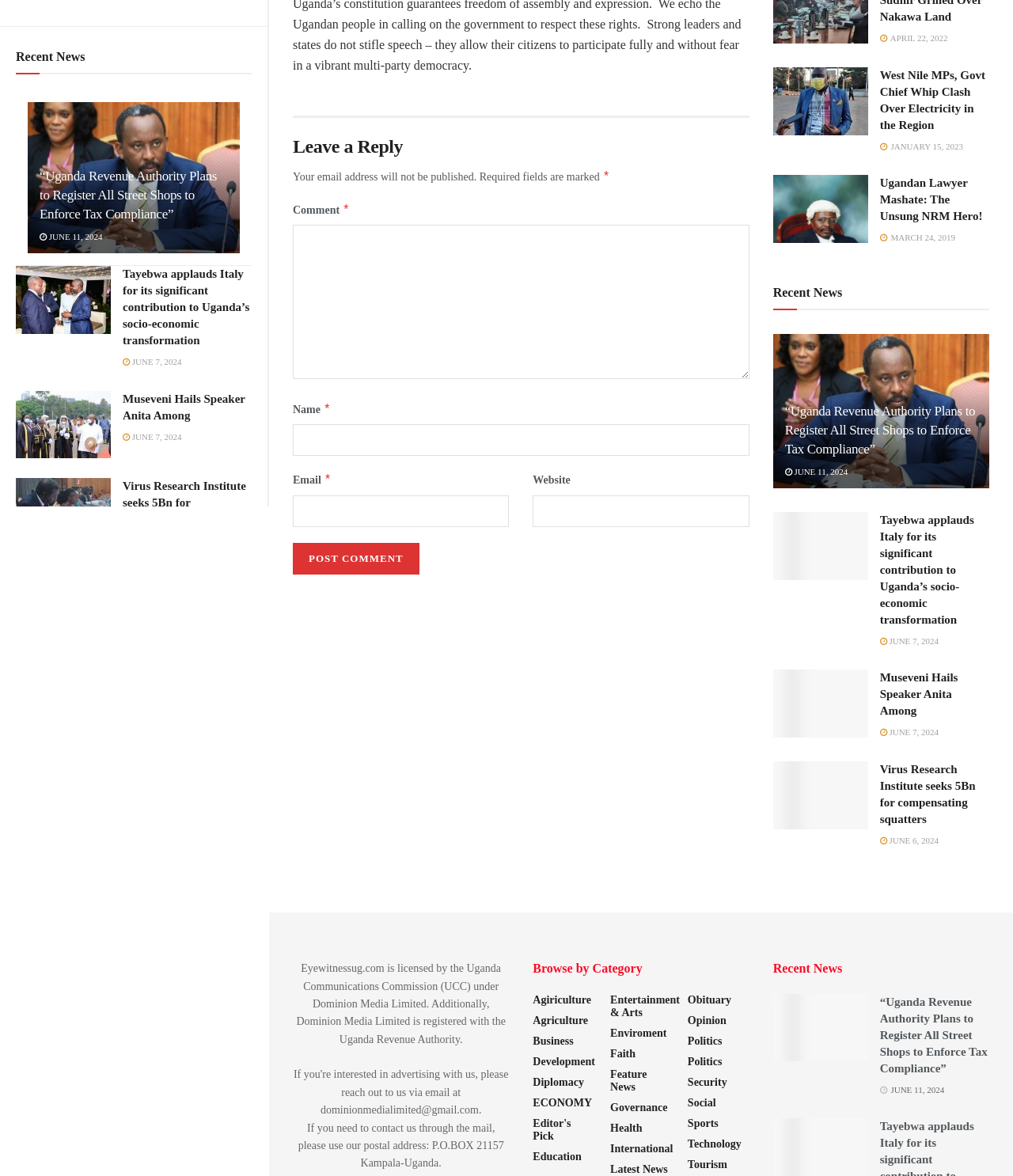Locate the bounding box of the UI element defined by this description: "Museveni Hails Speaker Anita Among". The coordinates should be given as four float numbers between 0 and 1, formatted as [left, top, right, bottom].

[0.868, 0.571, 0.946, 0.61]